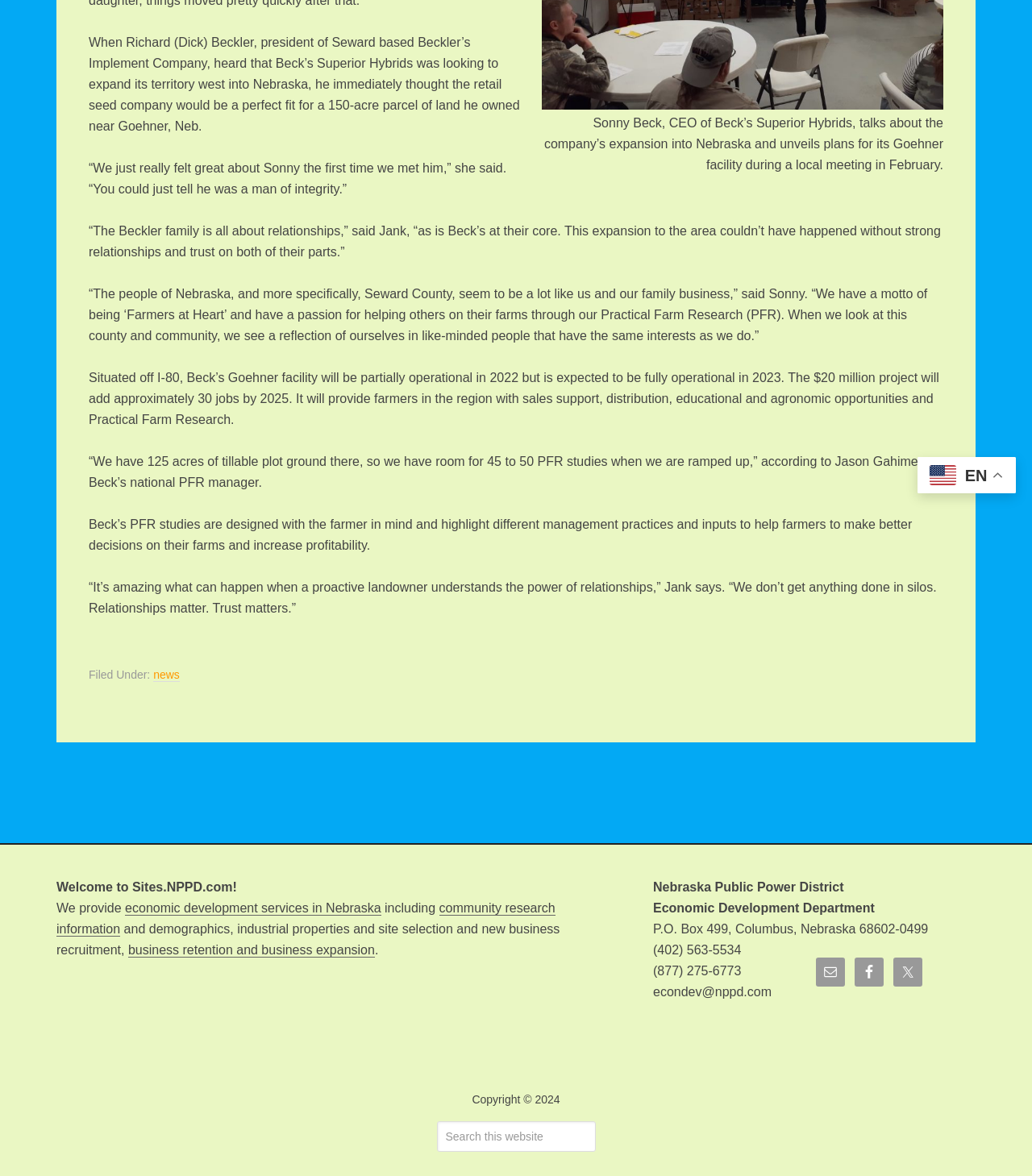Locate the UI element described by business retention and business expansion and provide its bounding box coordinates. Use the format (top-left x, top-left y, bottom-right x, bottom-right y) with all values as floating point numbers between 0 and 1.

[0.124, 0.802, 0.363, 0.814]